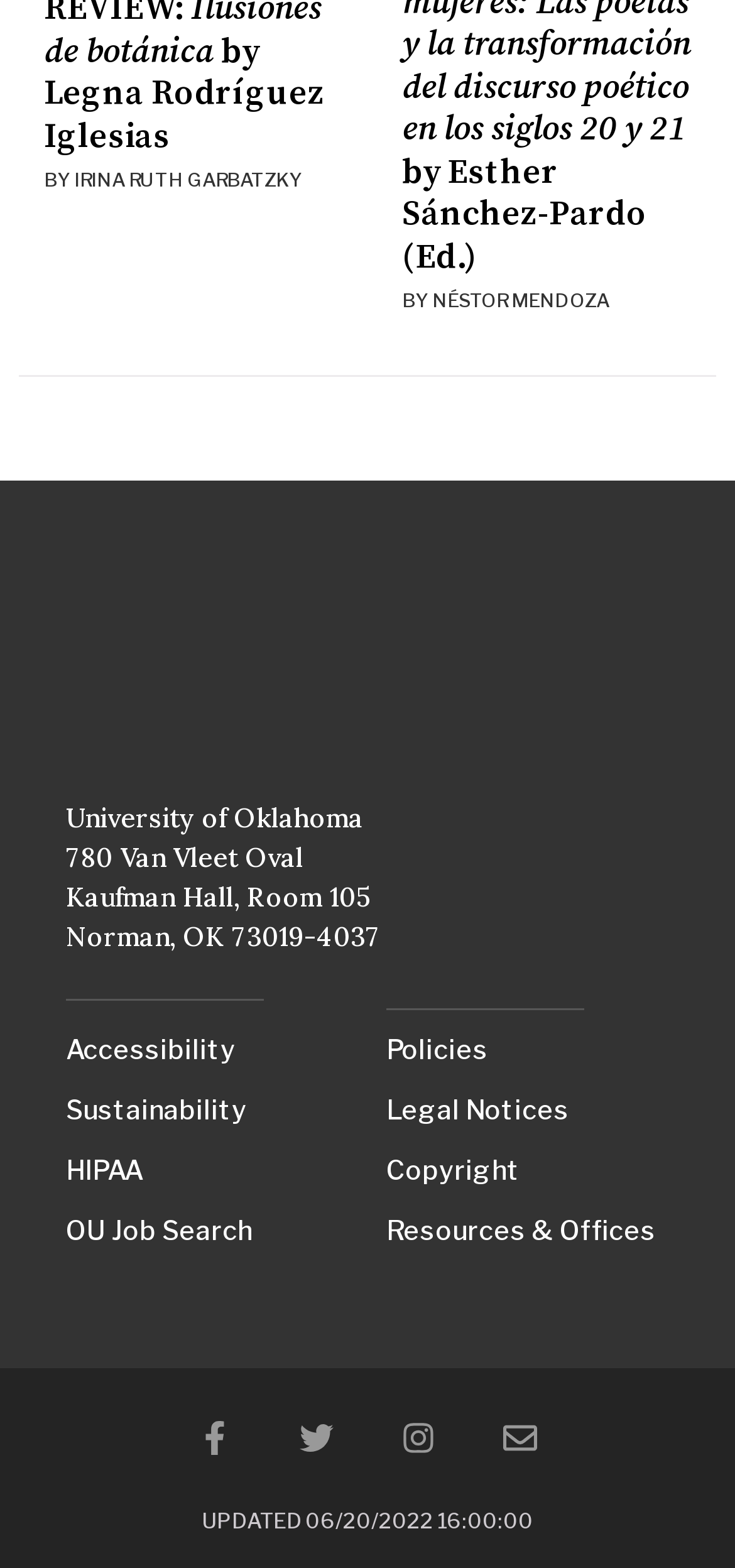Please provide a one-word or short phrase answer to the question:
What is the university's address?

780 Van Vleet Oval